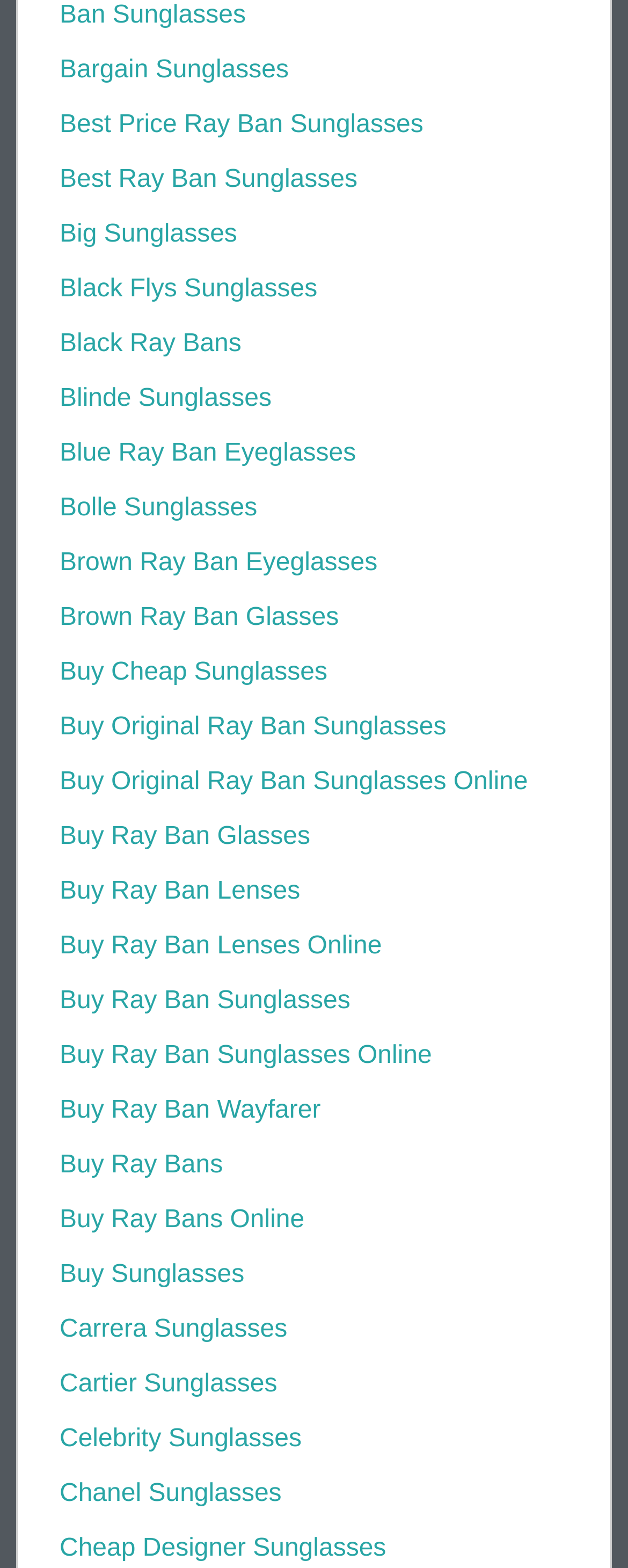Provide your answer in one word or a succinct phrase for the question: 
Are there any links to designer sunglasses?

Yes